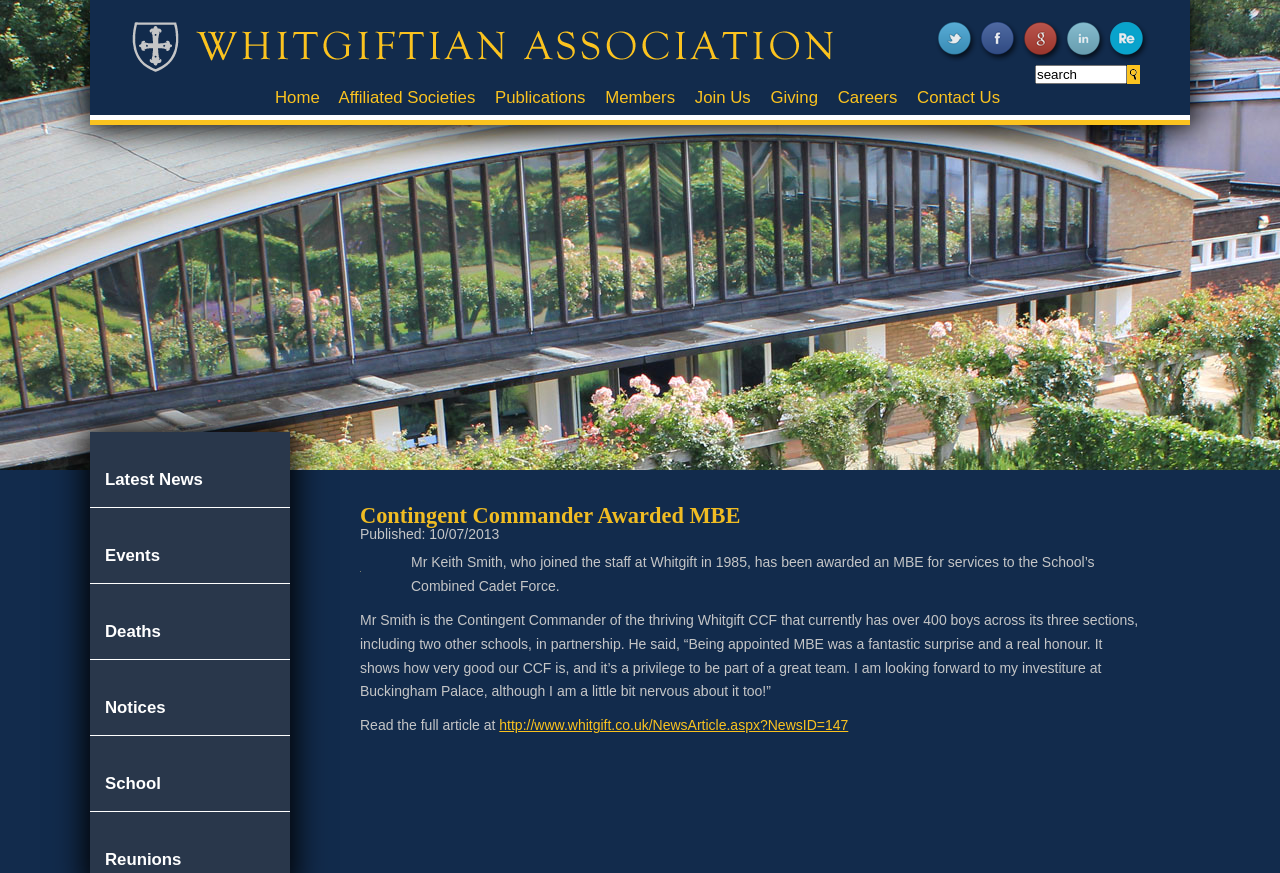Please find the bounding box coordinates for the clickable element needed to perform this instruction: "Click the 'MAKE AN APPOINTMENT' button".

None